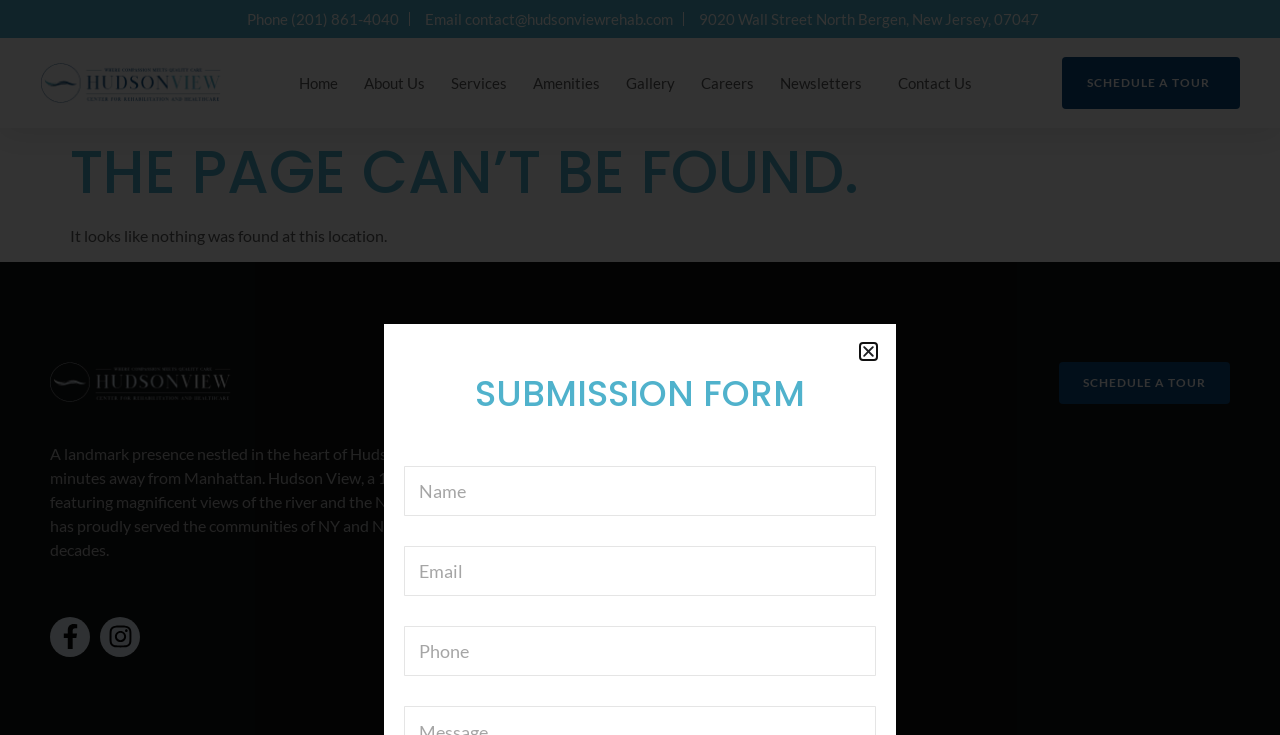Carefully examine the image and provide an in-depth answer to the question: What is the address of Hudson View Healthcare Center?

I found the address by looking at the StaticText element with the text '9020 Wall Street North Bergen, New Jersey, 07047' at the top of the page.